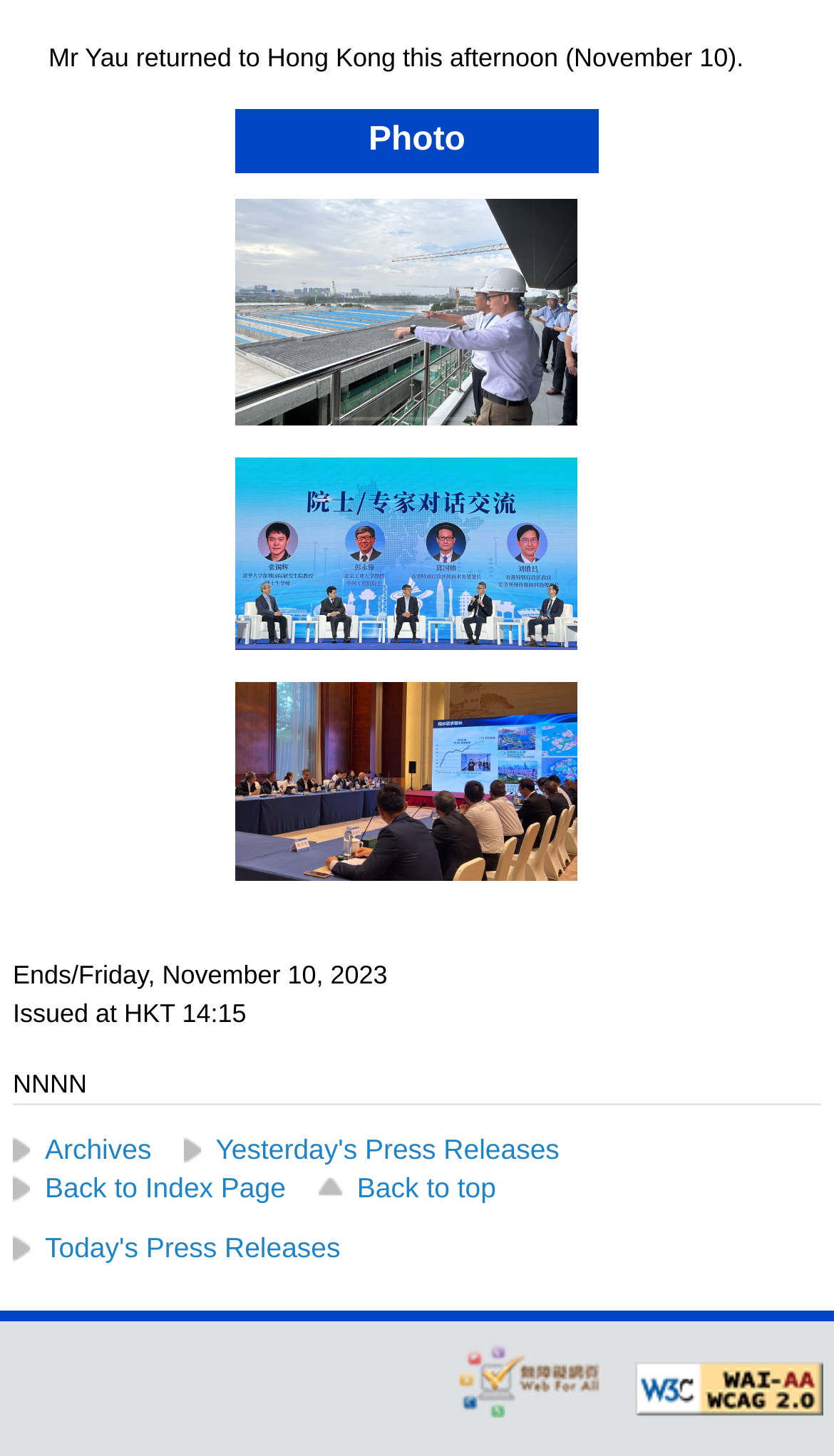Can you specify the bounding box coordinates for the region that should be clicked to fulfill this instruction: "Go back to the index page".

[0.015, 0.805, 0.343, 0.827]